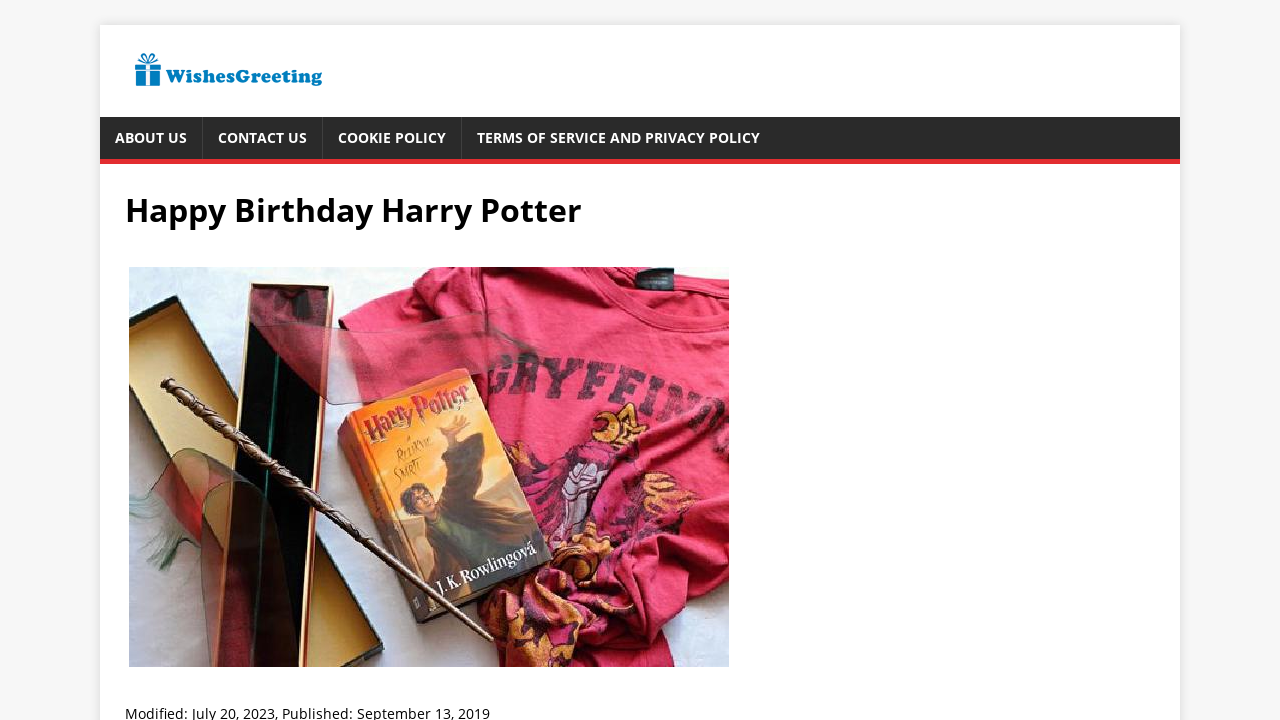Locate the bounding box coordinates for the element described below: "Contact Us". The coordinates must be four float values between 0 and 1, formatted as [left, top, right, bottom].

[0.159, 0.162, 0.252, 0.221]